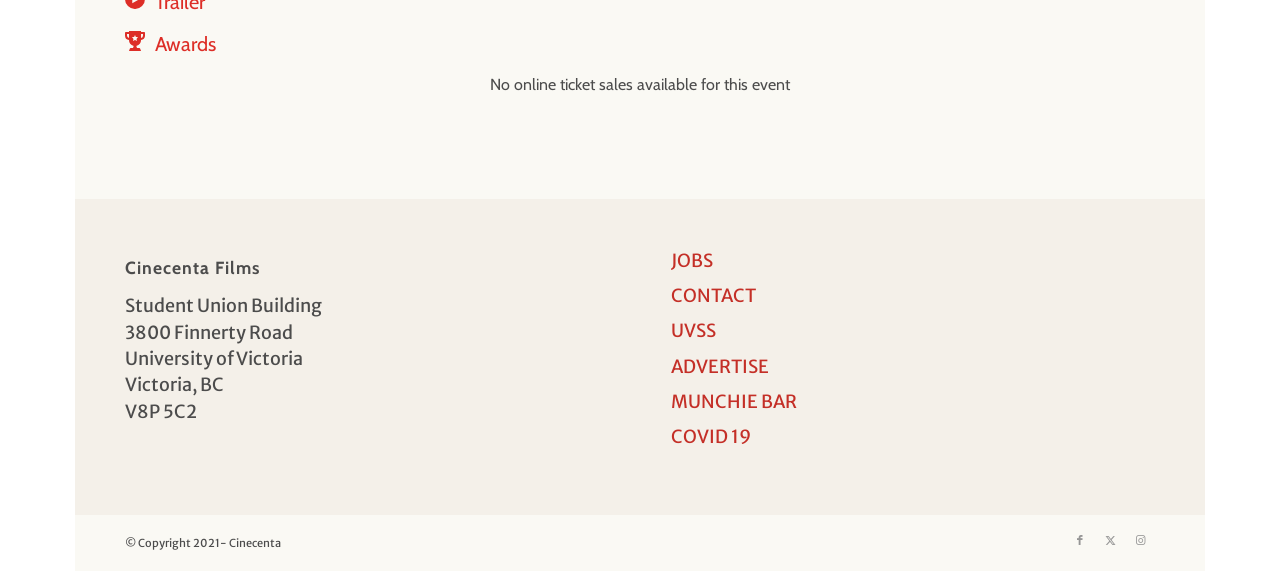Given the webpage screenshot, identify the bounding box of the UI element that matches this description: "COVID 19".

[0.524, 0.736, 0.902, 0.798]